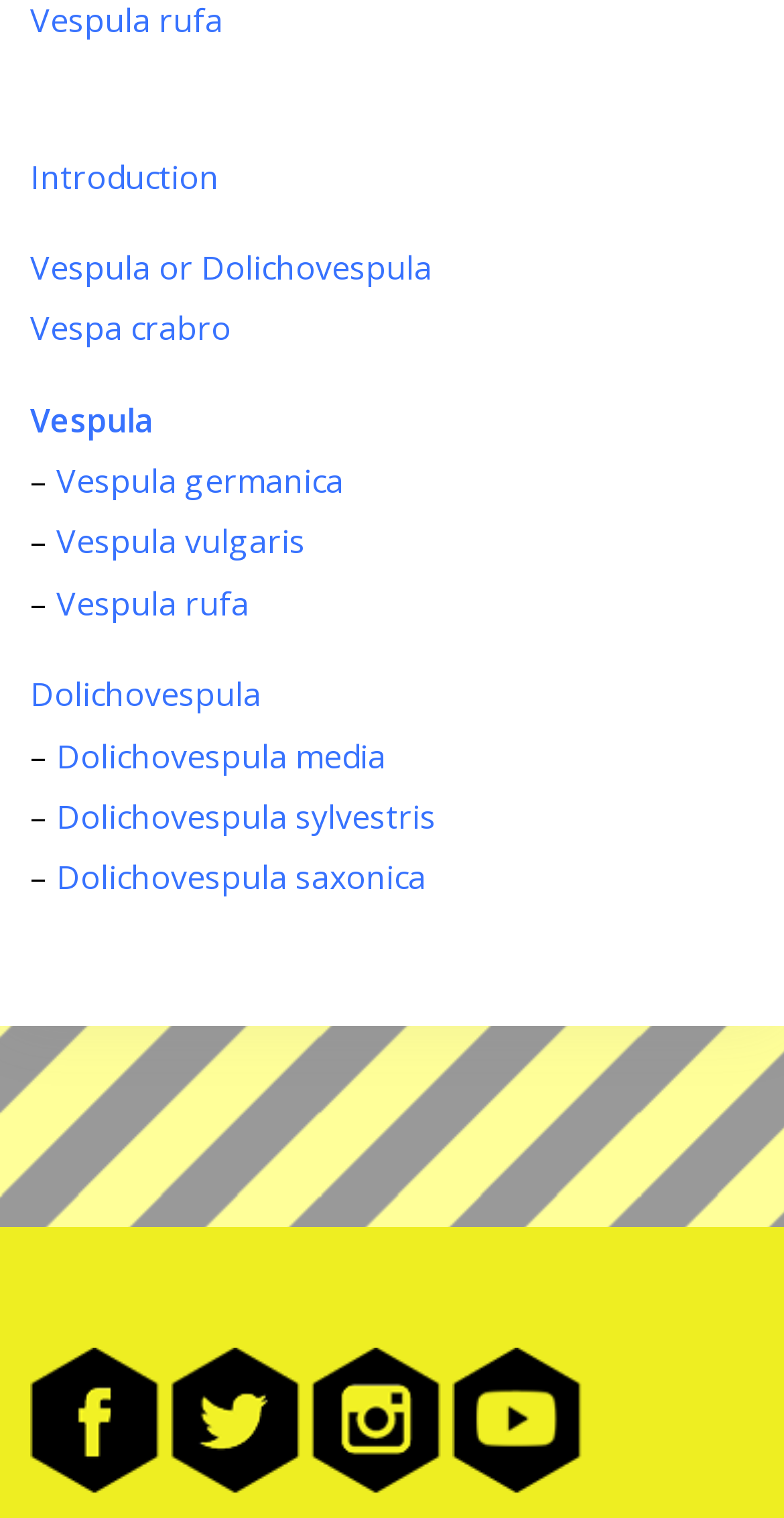Bounding box coordinates are specified in the format (top-left x, top-left y, bottom-right x, bottom-right y). All values are floating point numbers bounded between 0 and 1. Please provide the bounding box coordinate of the region this sentence describes: Dolichovespula media

[0.072, 0.483, 0.492, 0.512]